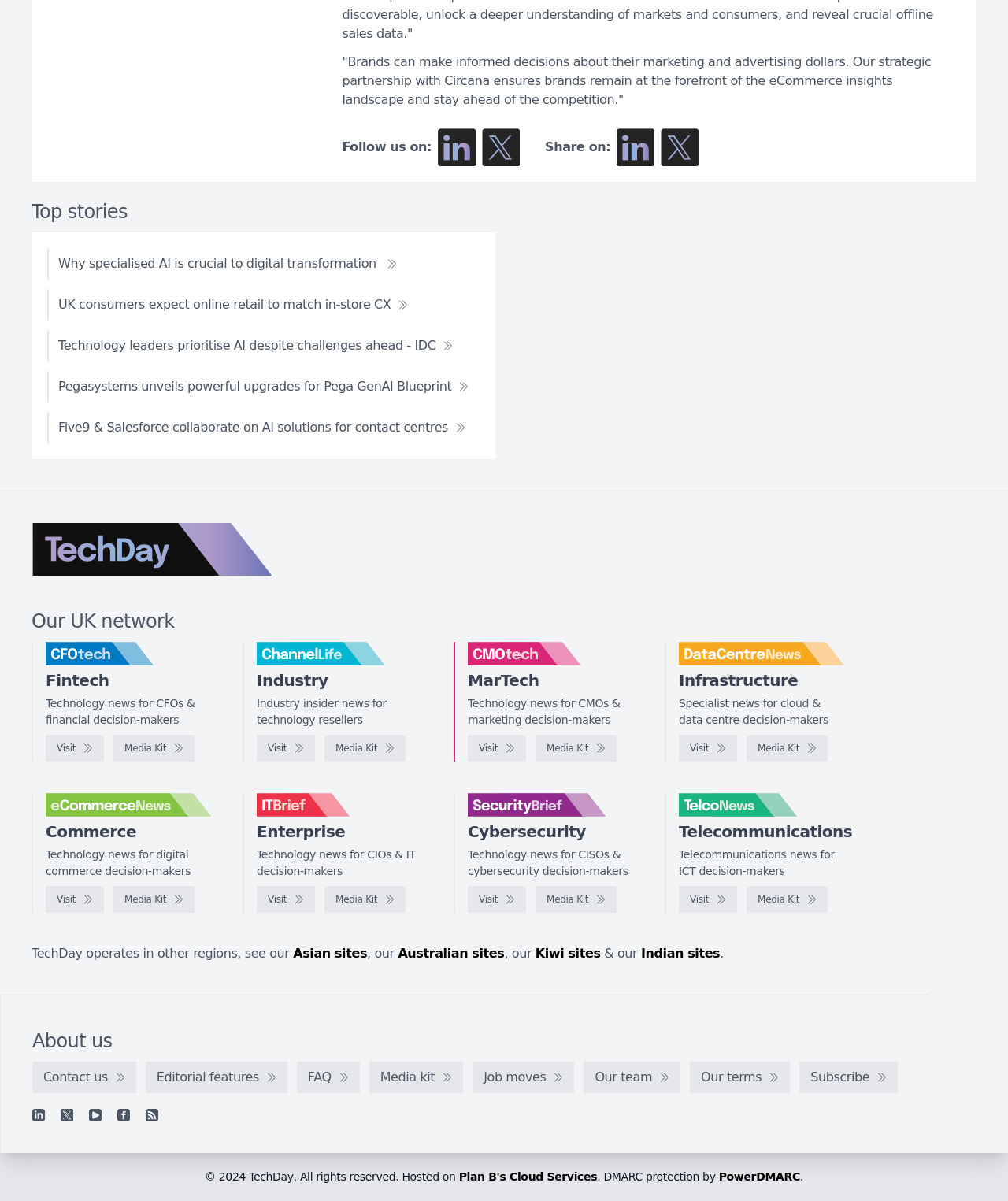Determine the bounding box coordinates (top-left x, top-left y, bottom-right x, bottom-right y) of the UI element described in the following text: parent_node: Industry

[0.255, 0.534, 0.419, 0.554]